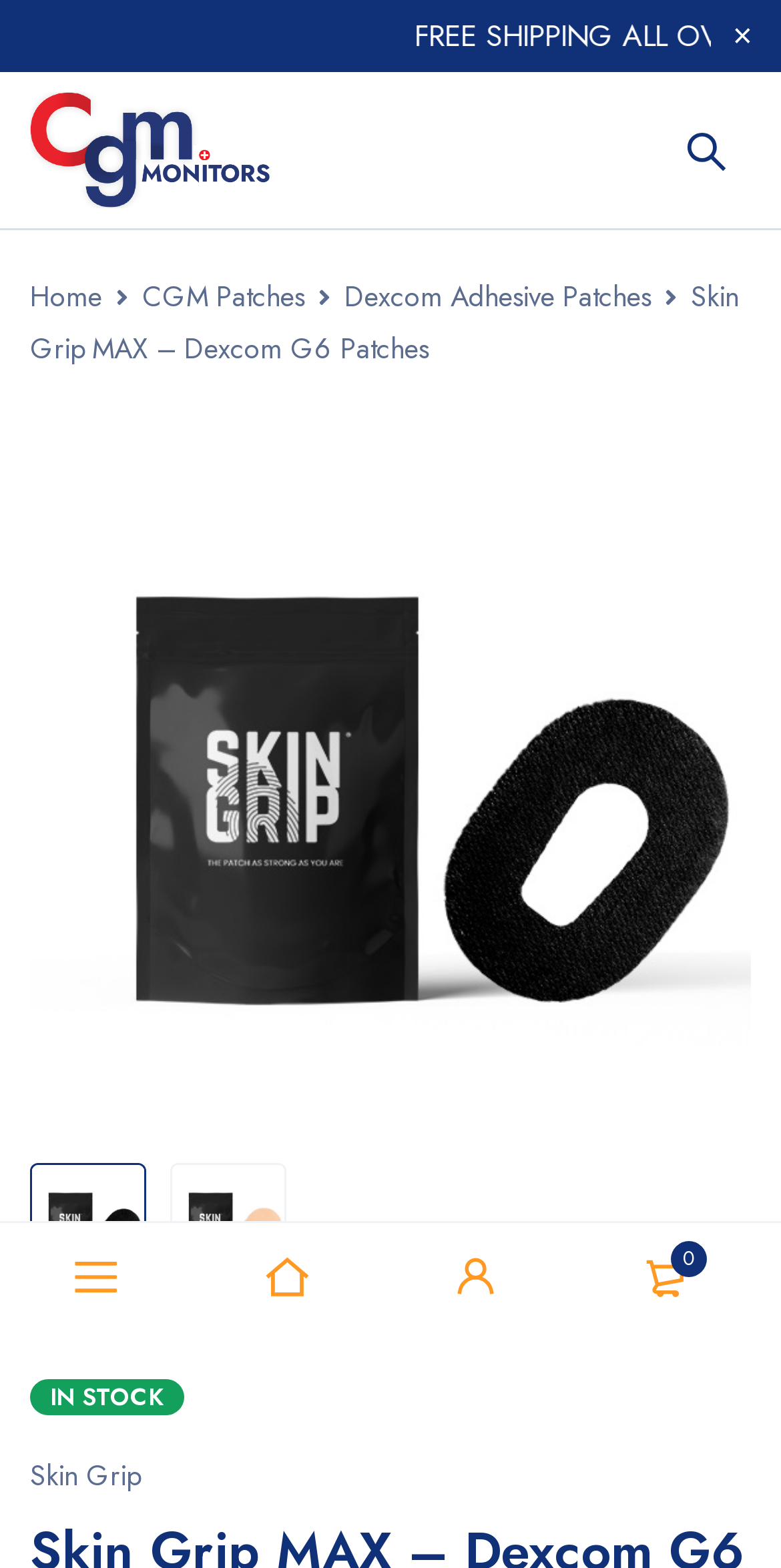Find the bounding box coordinates for the area that should be clicked to accomplish the instruction: "View CGM Monotors".

[0.038, 0.059, 0.346, 0.133]